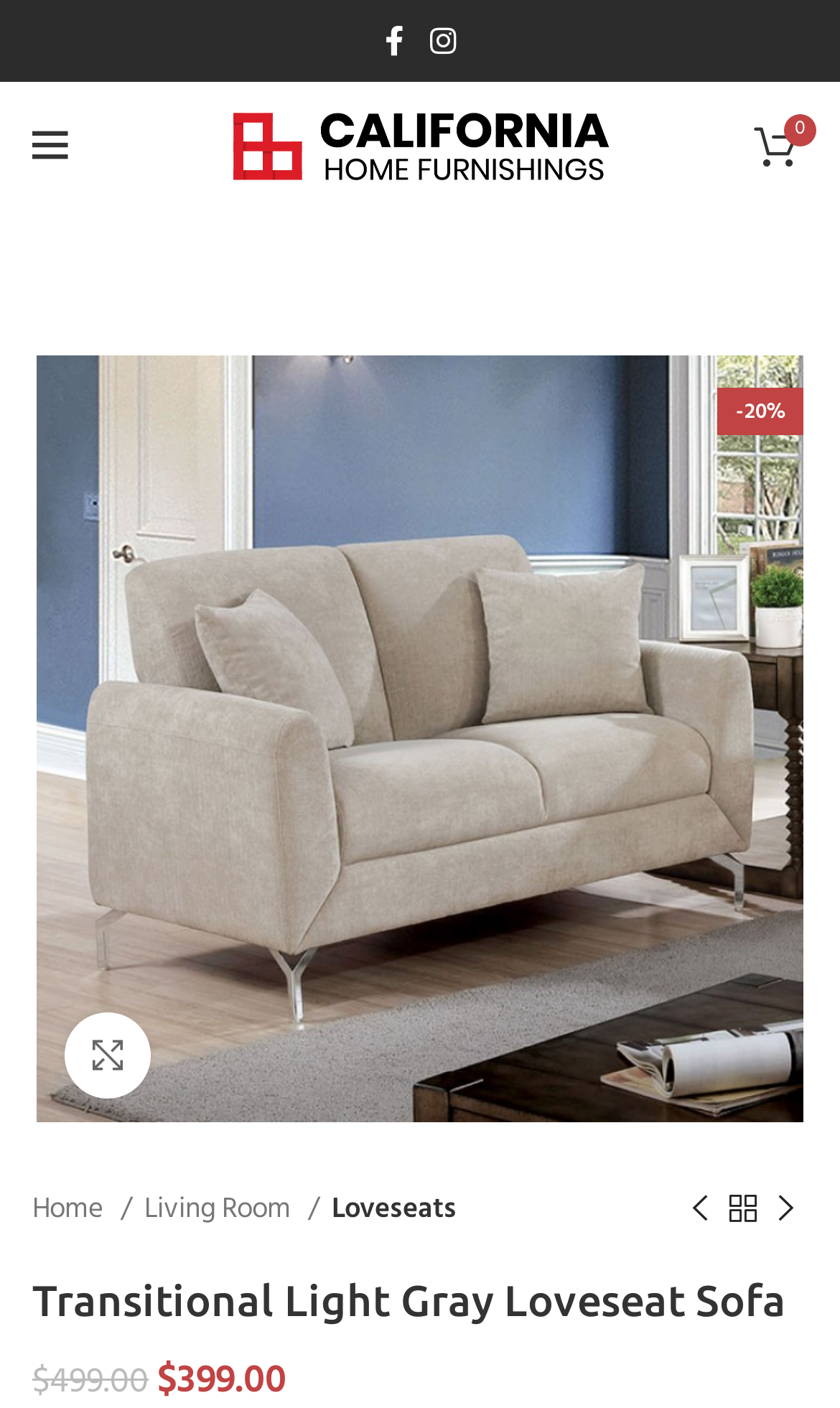What is the discount on this loveseat?
Based on the screenshot, give a detailed explanation to answer the question.

I found the discount information by looking at the link with the text '-20%' which is located below the product image and above the breadcrumb navigation. This link is likely indicating a discount on the product.